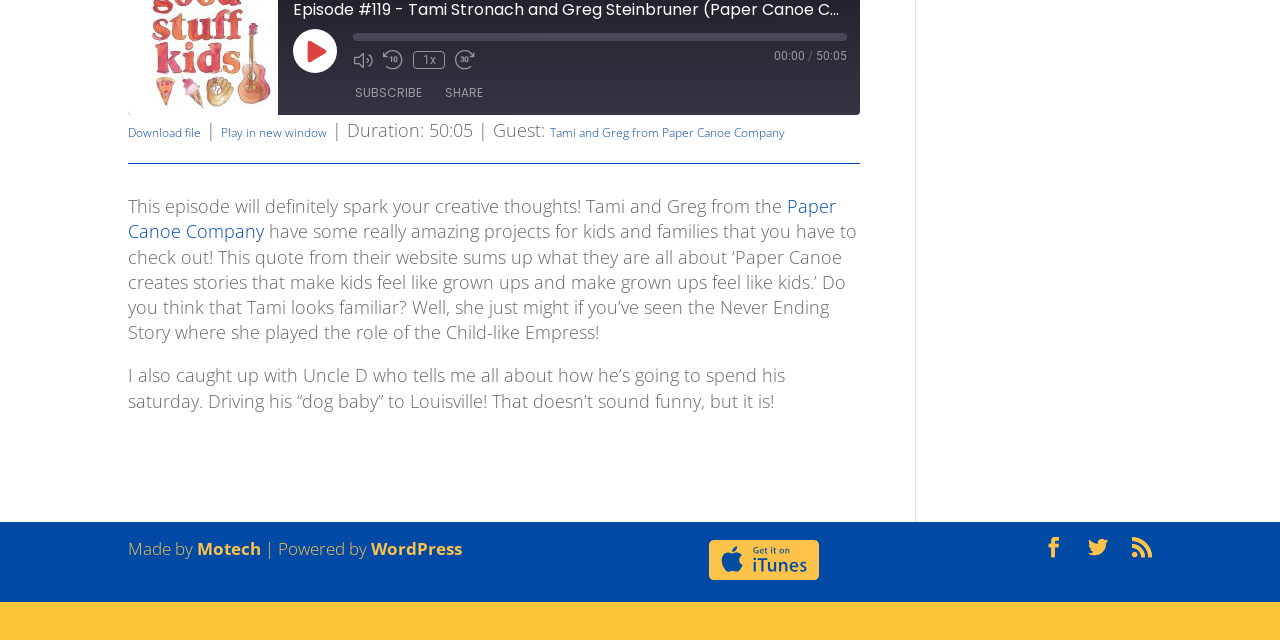Identify the bounding box for the UI element described as: "parent_node: LINK title="Copy Episode URL"". Ensure the coordinates are four float numbers between 0 and 1, formatted as [left, top, right, bottom].

[0.636, 0.284, 0.657, 0.333]